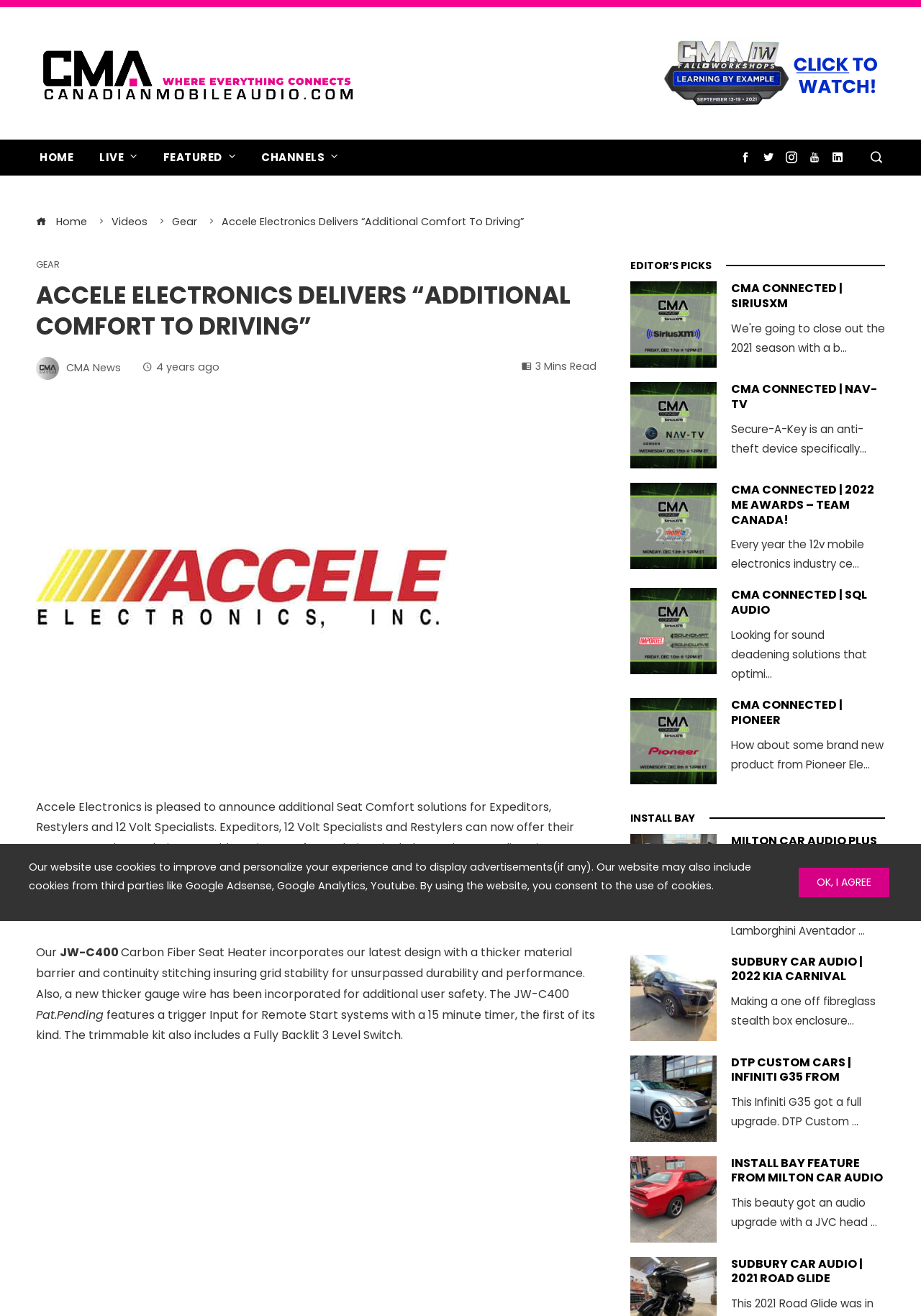Describe all significant elements and features of the webpage.

The webpage is about Accele Electronics, a company that provides seat comfort solutions for expeditors, restylers, and 12-volt specialists. At the top of the page, there is a notification about the website's use of cookies. Below this notification, there is a link to "Canadian Mobile Audio" with an accompanying image. 

To the right of this link, there is an advertisement with an image. Below the advertisement, there are several navigation links, including "HOME", "LIVE 3", "FEATURED 3", and "CHANNELS 3". There are also social media links and a breadcrumb navigation menu.

The main content of the page is an article about Accele Electronics delivering additional comfort to driving. The article is divided into sections, with headings and images. The first section introduces the company's new seat comfort solutions, including heating and cooling kits, massaging system kits, and a new seat heater design. 

Below this section, there is an image and a timestamp indicating that the article was published 4 years ago. The next section describes the features of the JW-C400 Carbon Fiber Seat Heater, including its design, durability, and performance.

The rest of the page is dedicated to "EDITOR'S PICKS", which features several articles and news stories about the mobile electronics industry. Each article has a heading, an image, and a brief summary. The articles cover topics such as sound deadening solutions, new products from Pioneer Electronics, and car audio installations.

At the bottom of the page, there are more articles and news stories, including a feature on Milton Car Audio Plus Home and an installation bay feature from Sudbury Car Audio.